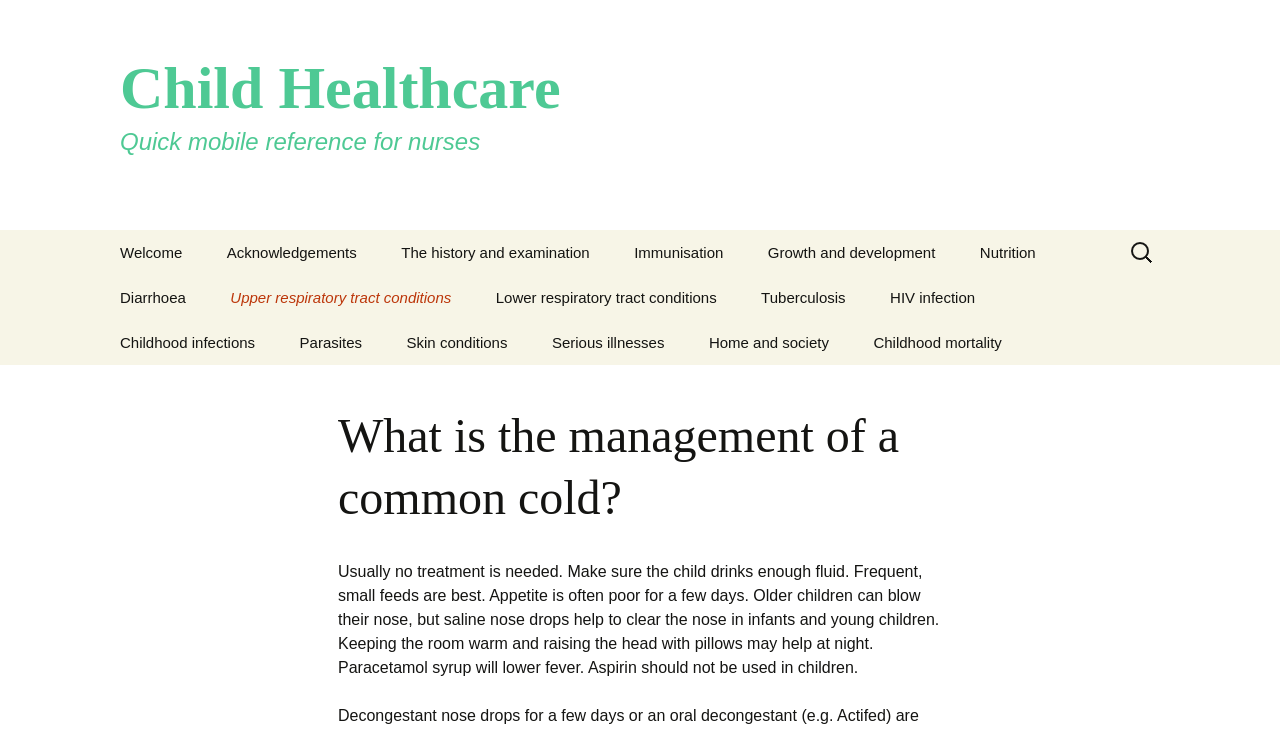Give the bounding box coordinates for the element described as: "Hydatid disease".

[0.218, 0.929, 0.375, 0.99]